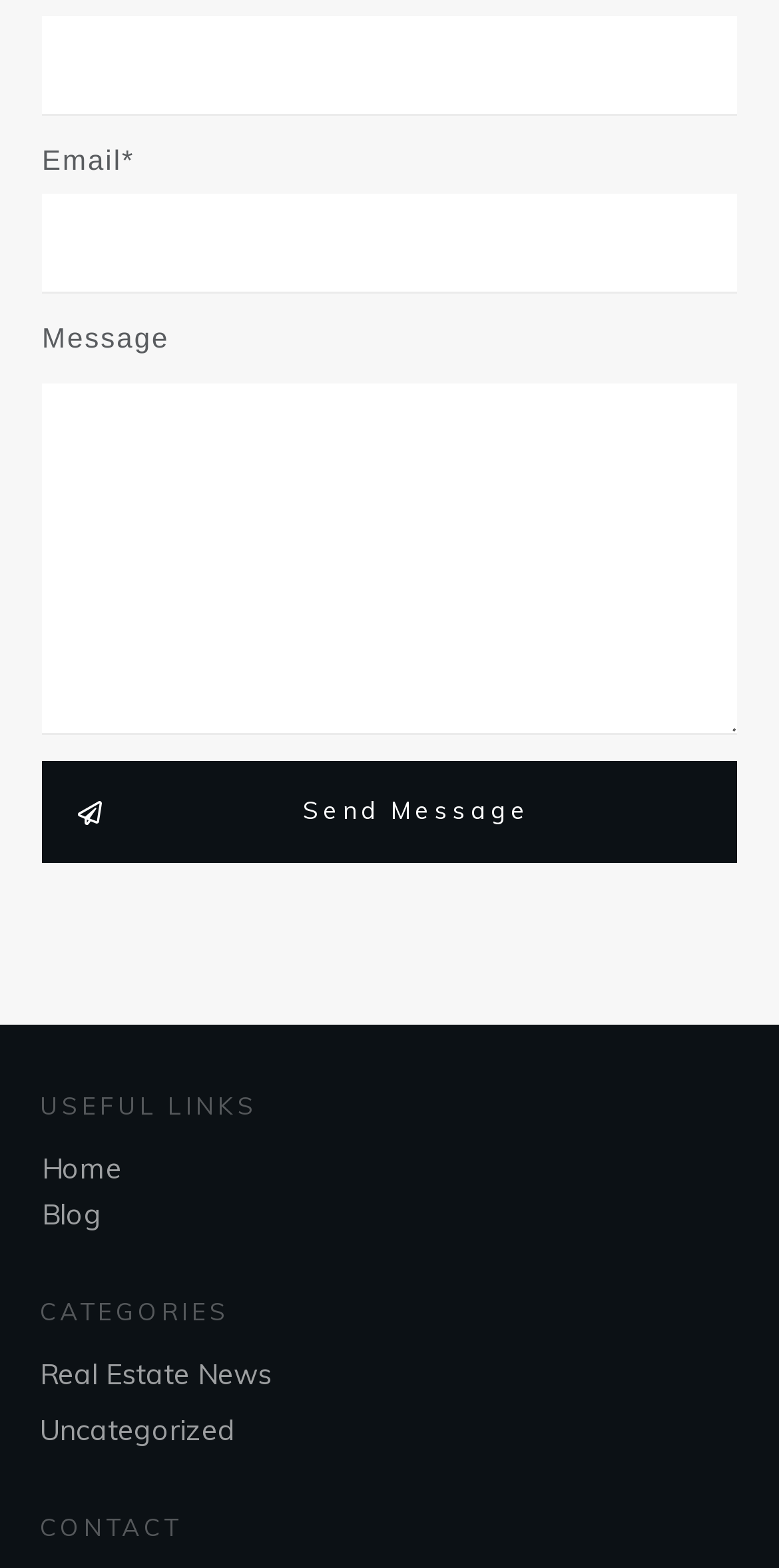Find the bounding box coordinates of the clickable area required to complete the following action: "Click Send Message".

[0.054, 0.486, 0.946, 0.55]